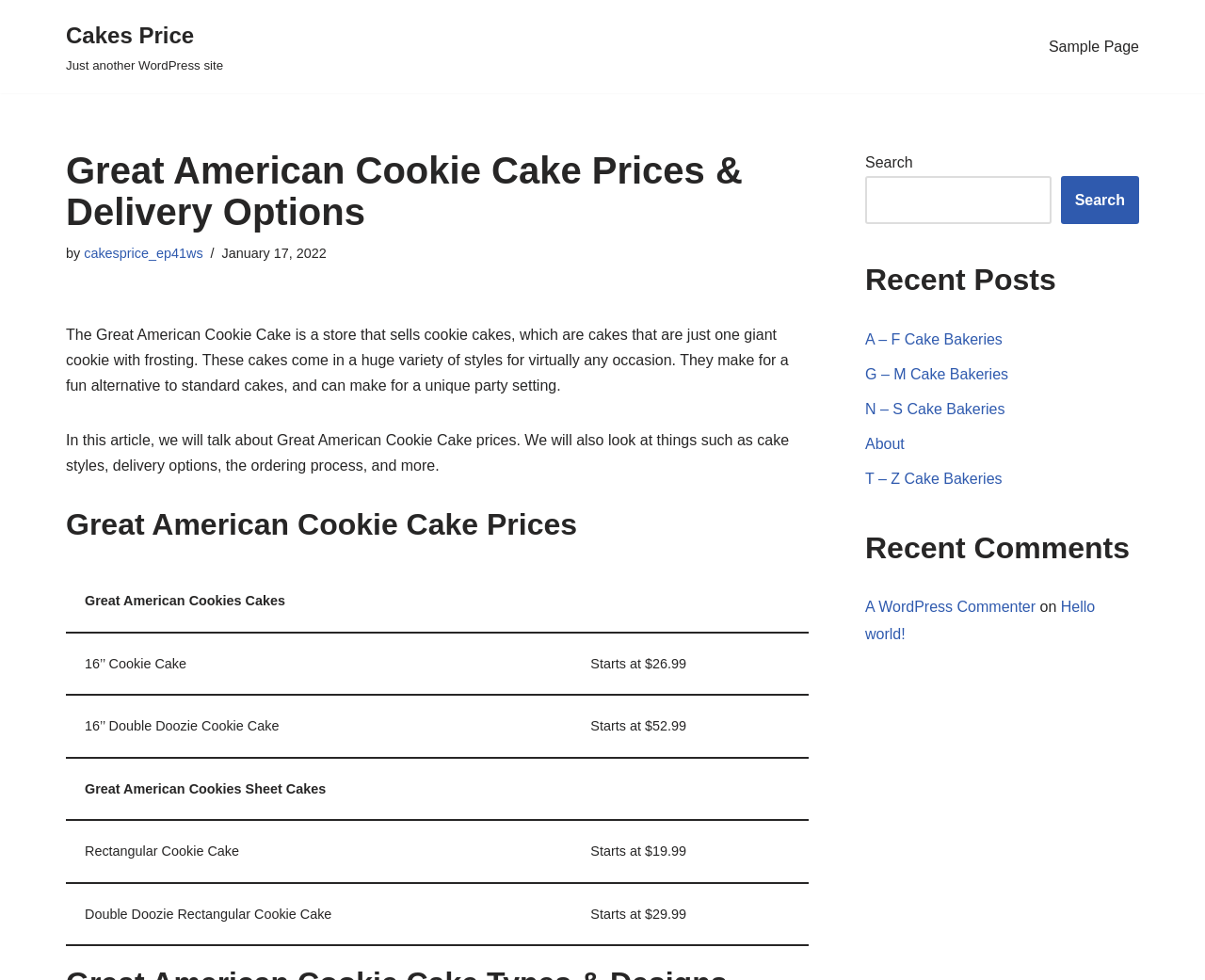Please find and report the bounding box coordinates of the element to click in order to perform the following action: "Search for a keyword". The coordinates should be expressed as four float numbers between 0 and 1, in the format [left, top, right, bottom].

[0.718, 0.179, 0.872, 0.229]